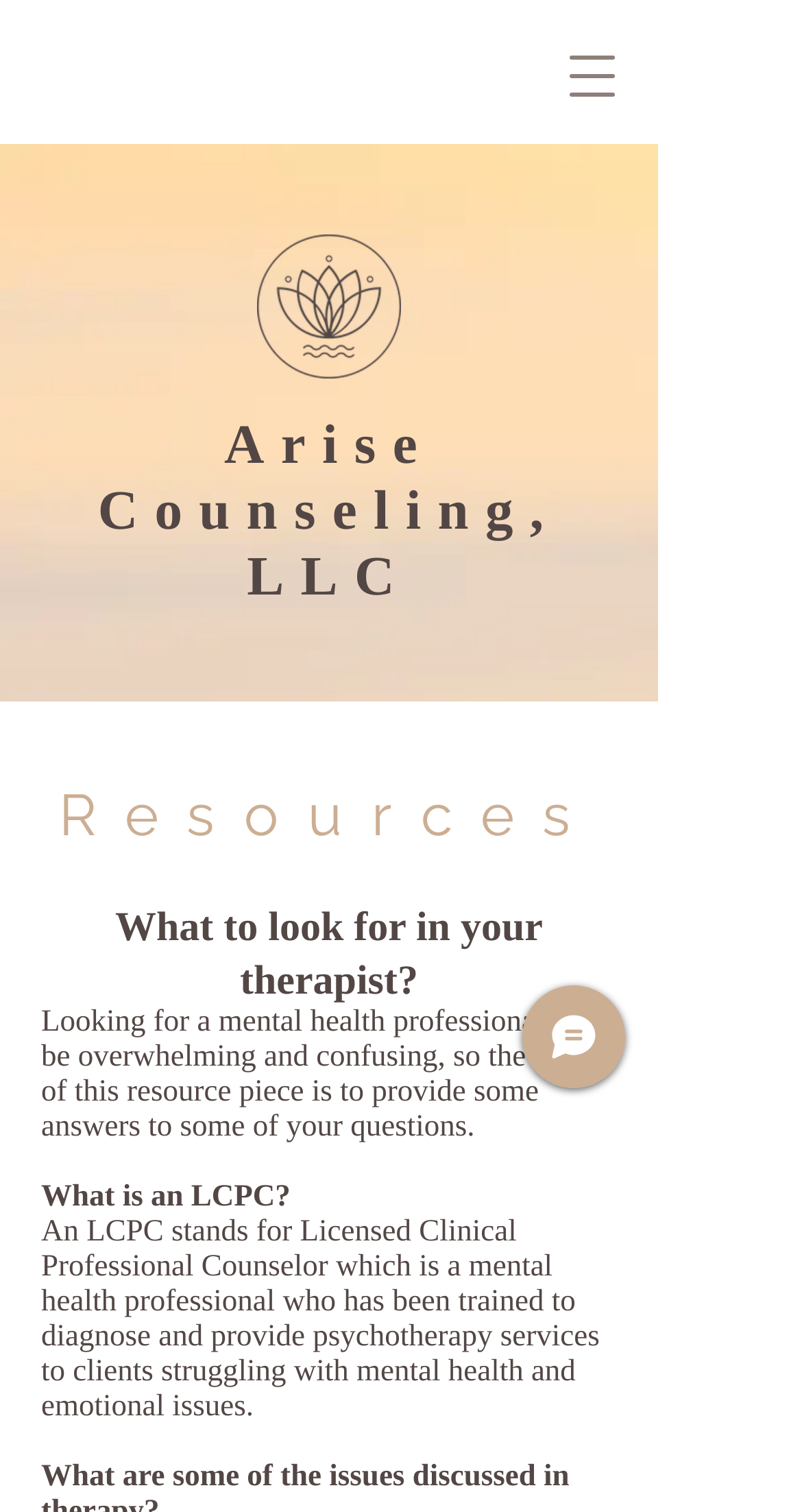For the given element description aria-label="Open navigation menu", determine the bounding box coordinates of the UI element. The coordinates should follow the format (top-left x, top-left y, bottom-right x, bottom-right y) and be within the range of 0 to 1.

[0.674, 0.016, 0.803, 0.084]